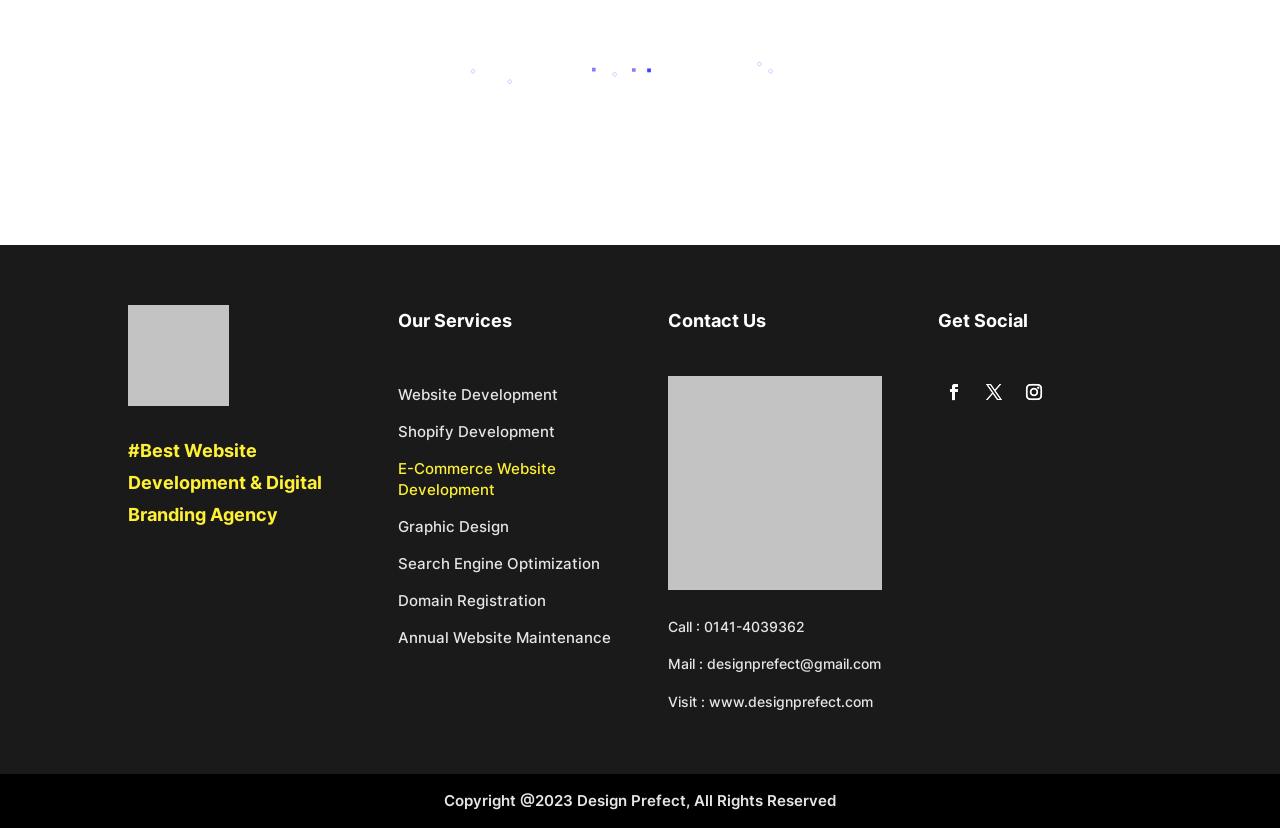Bounding box coordinates are specified in the format (top-left x, top-left y, bottom-right x, bottom-right y). All values are floating point numbers bounded between 0 and 1. Please provide the bounding box coordinate of the region this sentence describes: Graphic Design

[0.311, 0.623, 0.398, 0.658]